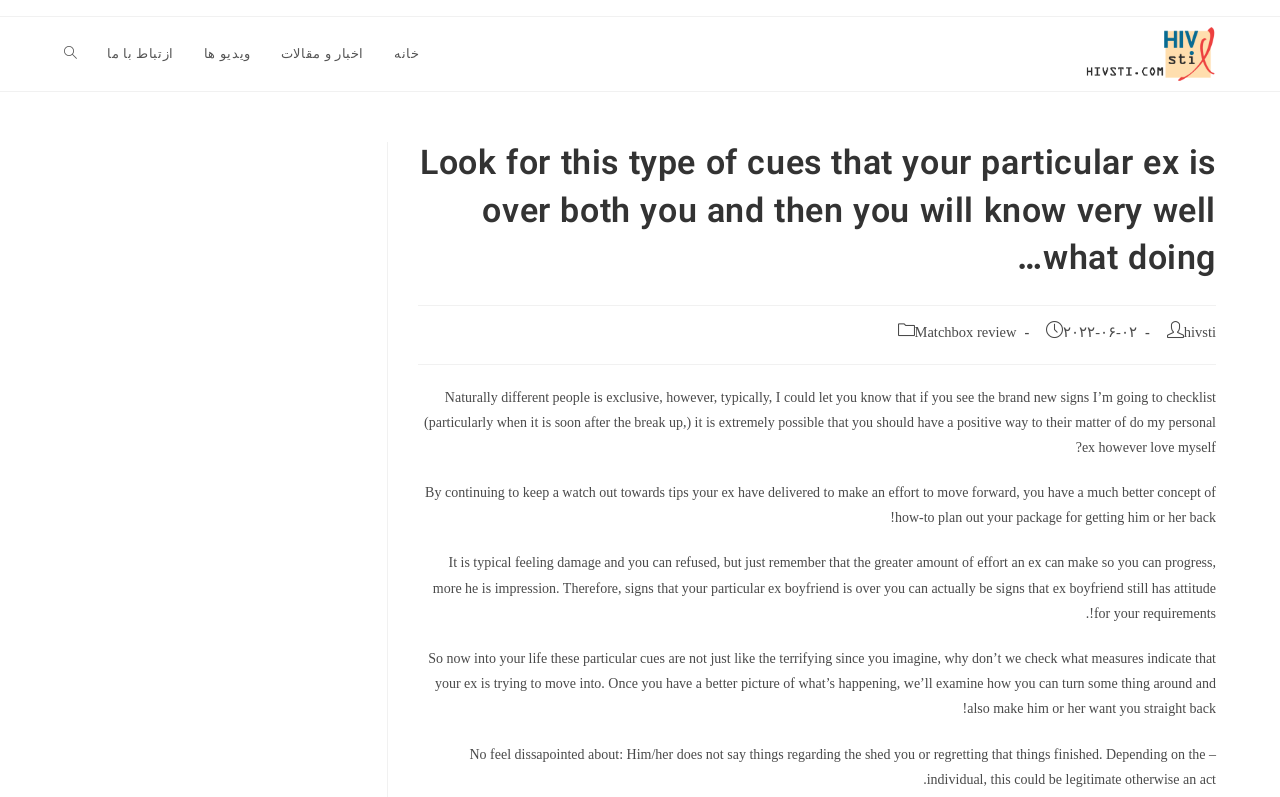Identify the bounding box coordinates of the clickable region necessary to fulfill the following instruction: "Visit the page about مراکز مشاوره ایدز و بیماری های رفتاری". The bounding box coordinates should be four float numbers between 0 and 1, i.e., [left, top, right, bottom].

[0.802, 0.057, 0.95, 0.076]